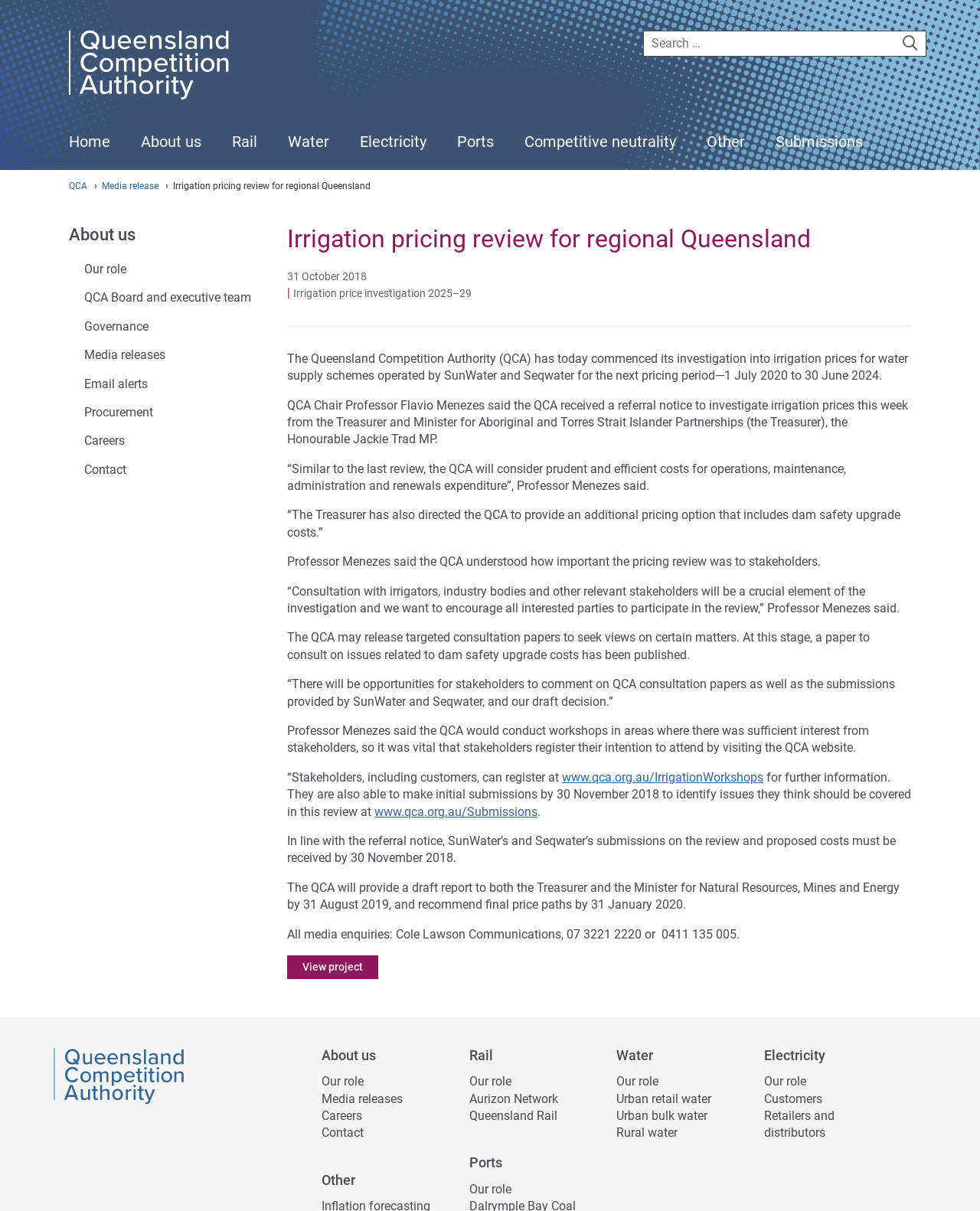Provide a brief response to the question using a single word or phrase: 
What is the name of the organization with the logo on the top left?

QCA